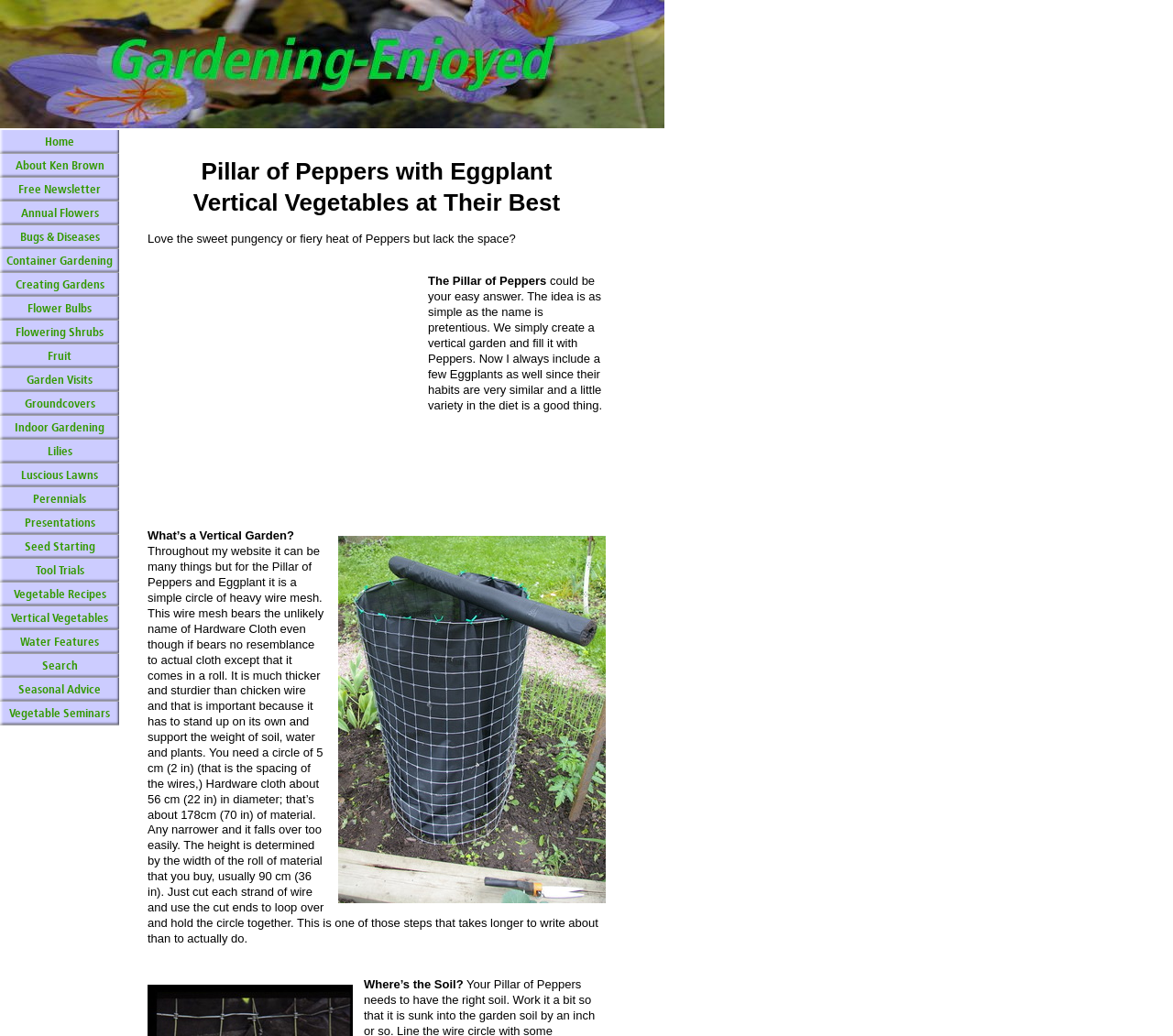From the element description AI - Page Sitemap, predict the bounding box coordinates of the UI element. The coordinates must be specified in the format (top-left x, top-left y, bottom-right x, bottom-right y) and should be within the 0 to 1 range.

None